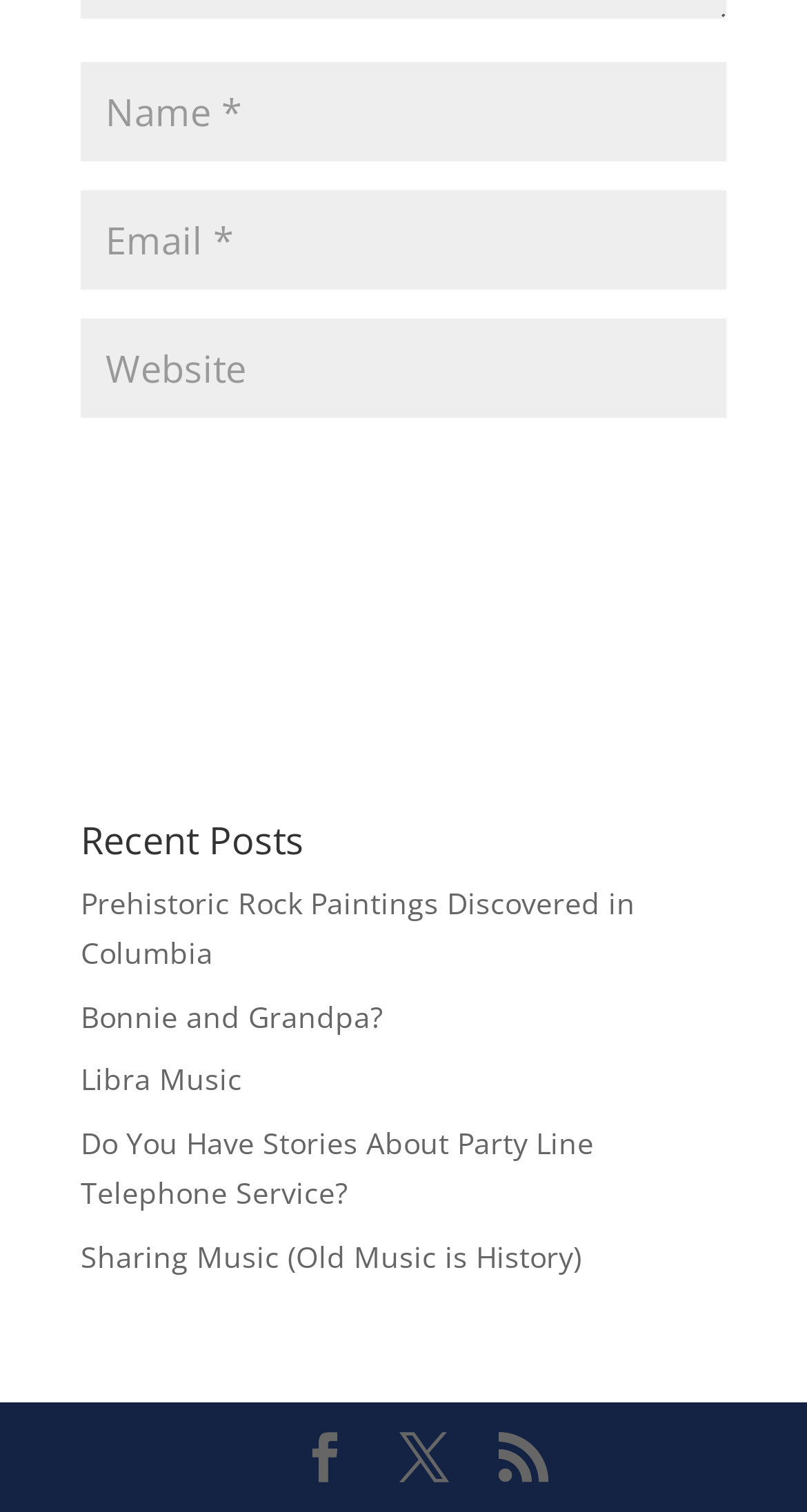How many links are there under 'Recent Posts'?
Please use the image to provide a one-word or short phrase answer.

5